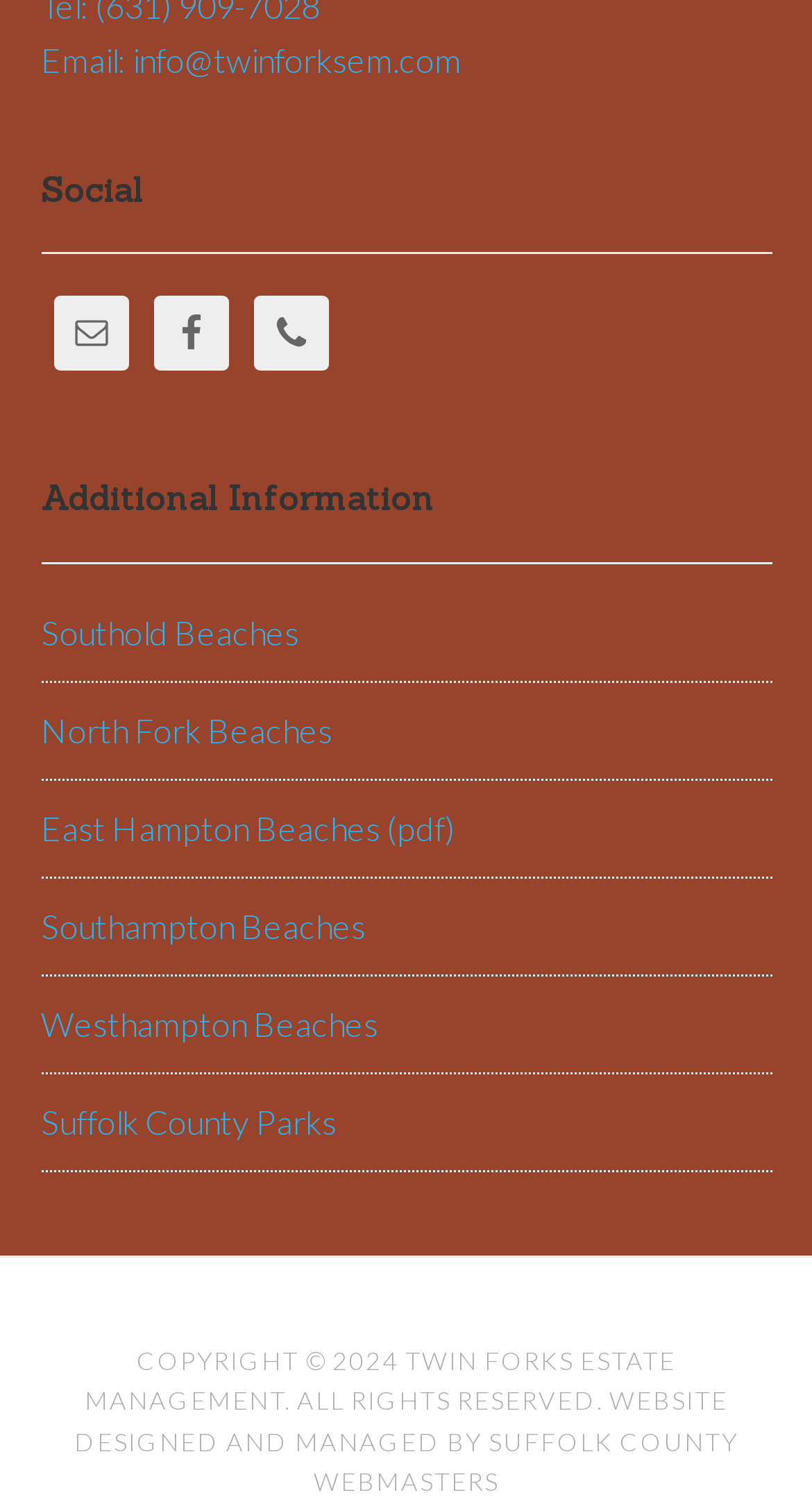Show the bounding box coordinates of the region that should be clicked to follow the instruction: "Call Twin Forks Estate Management."

[0.312, 0.197, 0.404, 0.247]